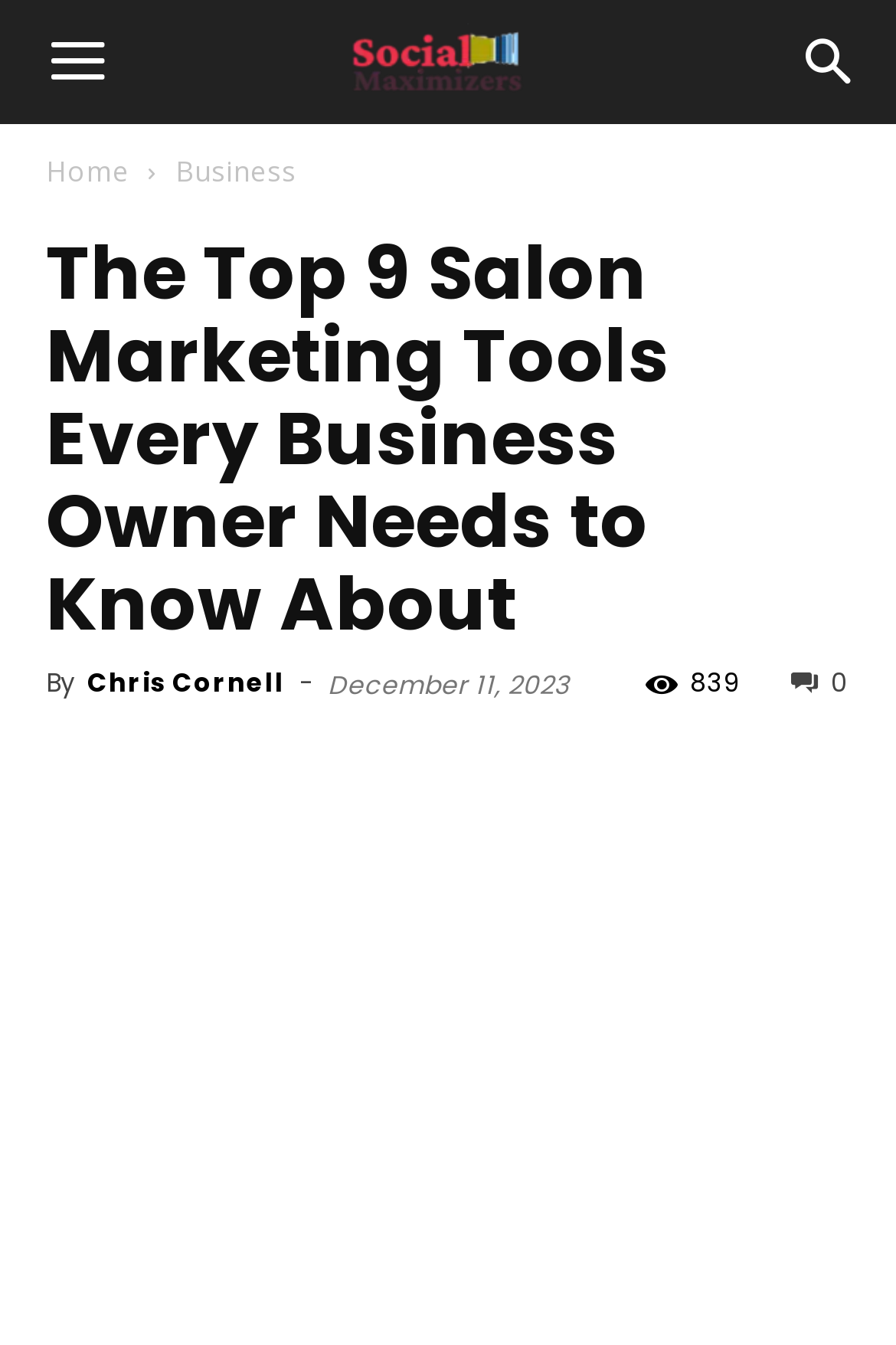Please determine the bounding box coordinates of the section I need to click to accomplish this instruction: "Search for something".

[0.856, 0.0, 1.0, 0.092]